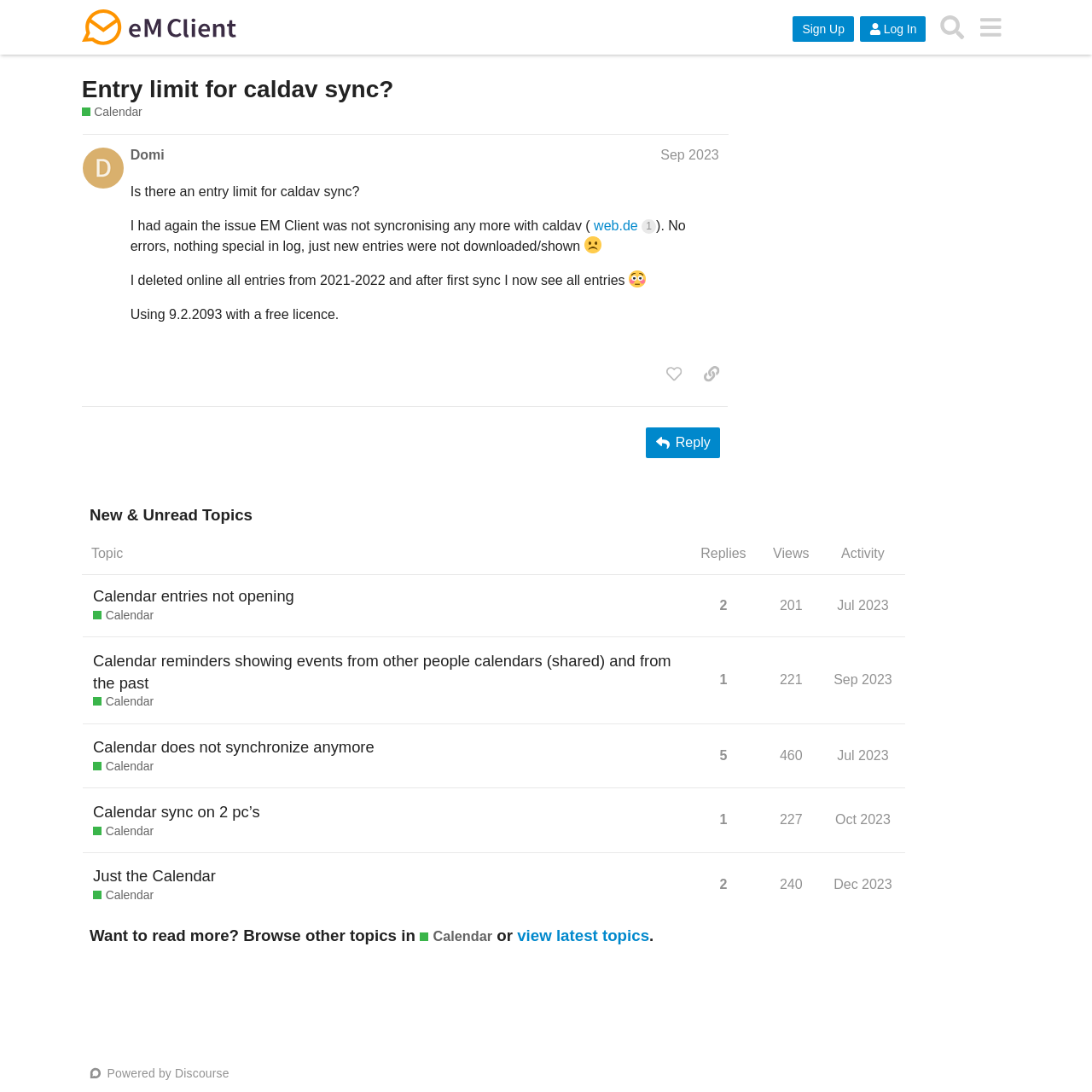Articulate a complete and detailed caption of the webpage elements.

This webpage appears to be a forum discussion page, specifically focused on calendar-related issues with the eM Client software. At the top of the page, there is a header section with a logo and several buttons, including "Sign Up", "Log In", "Search", and a menu button. 

Below the header, there is a main content section that takes up most of the page. The page title, "Entry limit for caldav sync?", is displayed prominently at the top of this section. 

The main content section is divided into two parts. The first part is a post from a user named Domi, dated September 2023. The post describes an issue with eM Client not synchronizing with caldav (web.de) and asks if there is an entry limit for caldav sync. The post includes some emoticon images and has buttons to "like this post" and "copy a link to this post to clipboard".

The second part of the main content section is a table displaying a list of topics, including "Calendar entries not opening", "Calendar reminders showing events from other people calendars (shared) and from the past", and "Calendar does not synchronize anymore". Each topic has columns for the topic title, replies, views, and activity. The topics are sorted by replies, views, and activity, and each column has a header with a button to sort the topics accordingly.